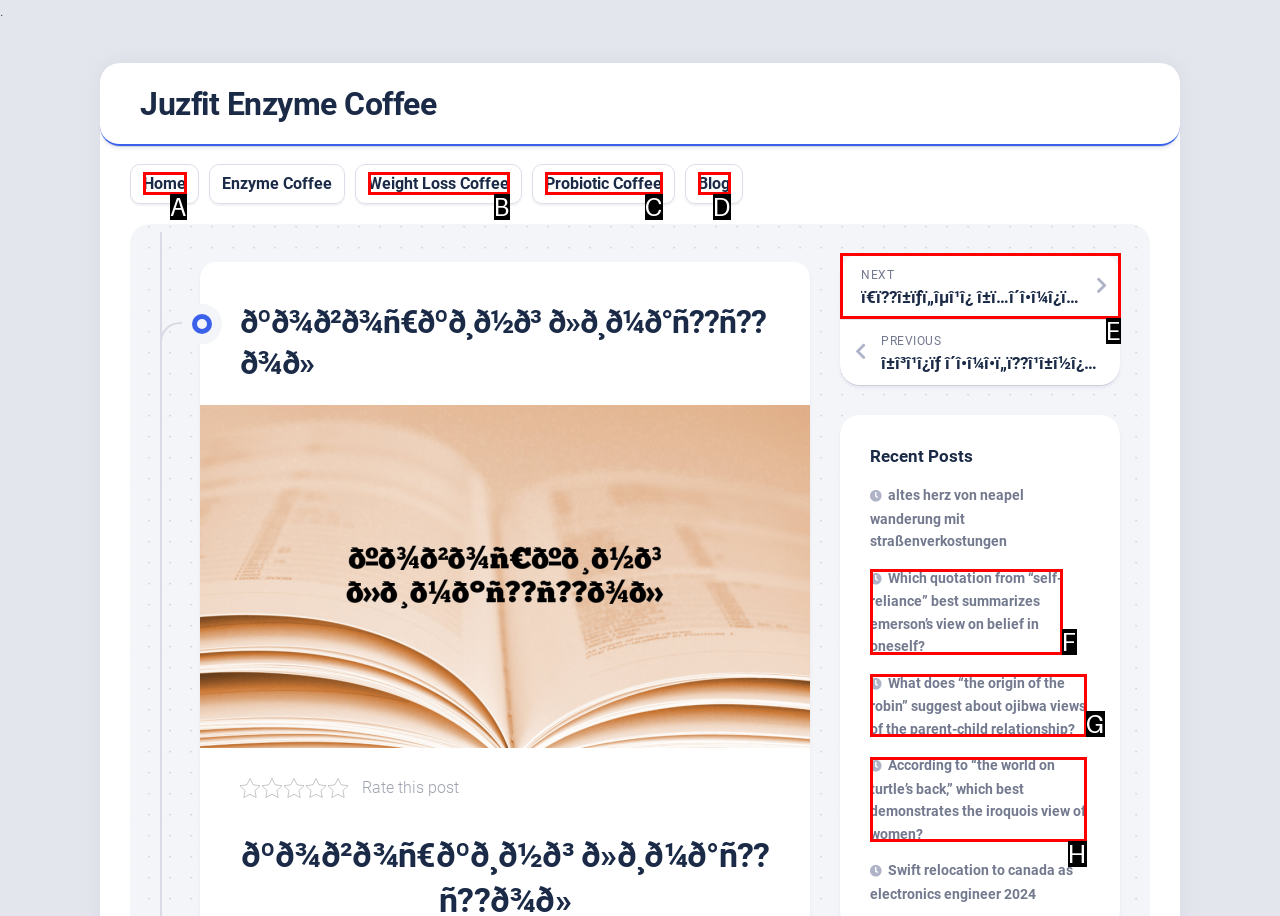Determine which UI element matches this description: Home
Reply with the appropriate option's letter.

A